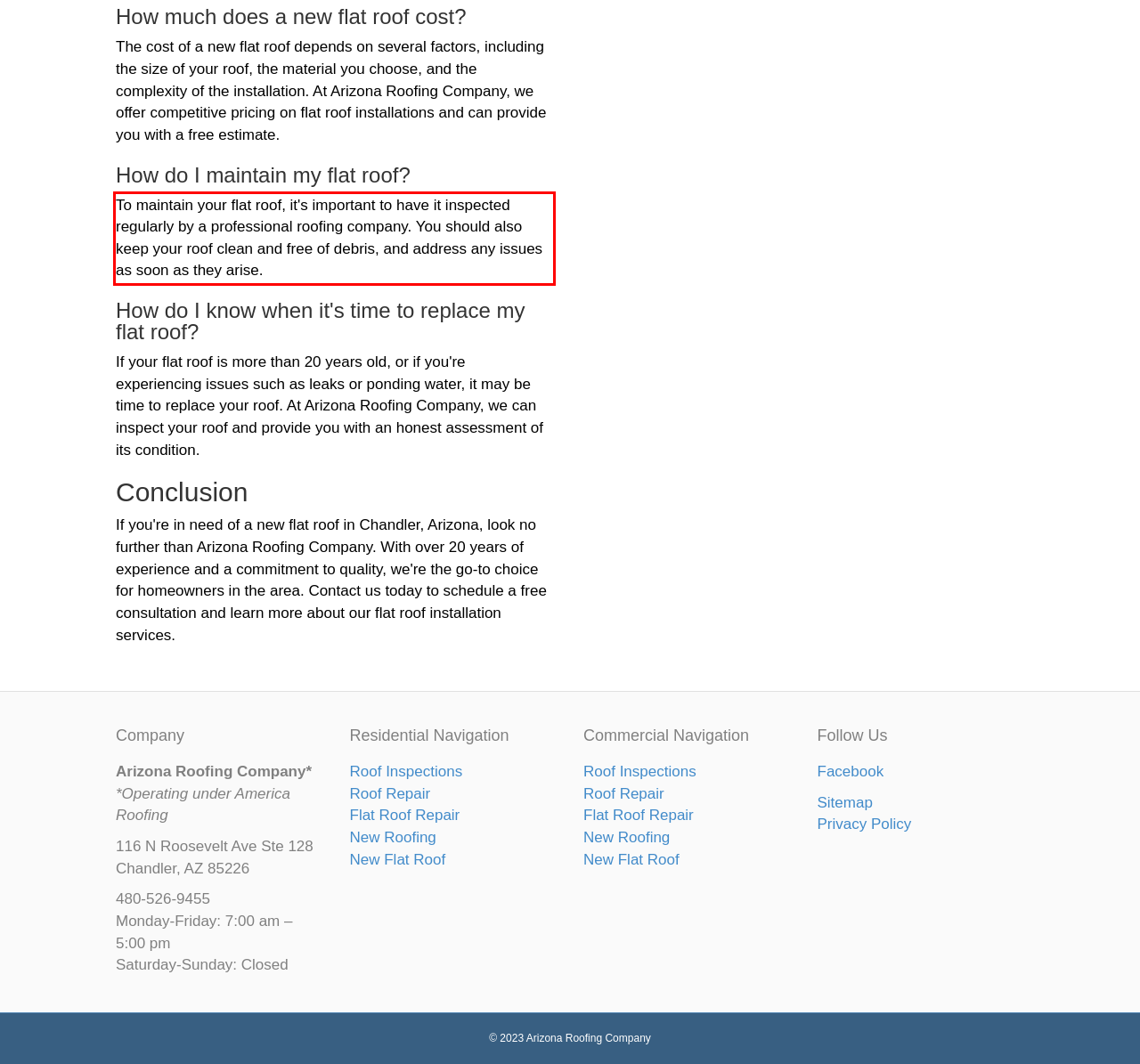Analyze the screenshot of the webpage and extract the text from the UI element that is inside the red bounding box.

To maintain your flat roof, it's important to have it inspected regularly by a professional roofing company. You should also keep your roof clean and free of debris, and address any issues as soon as they arise.